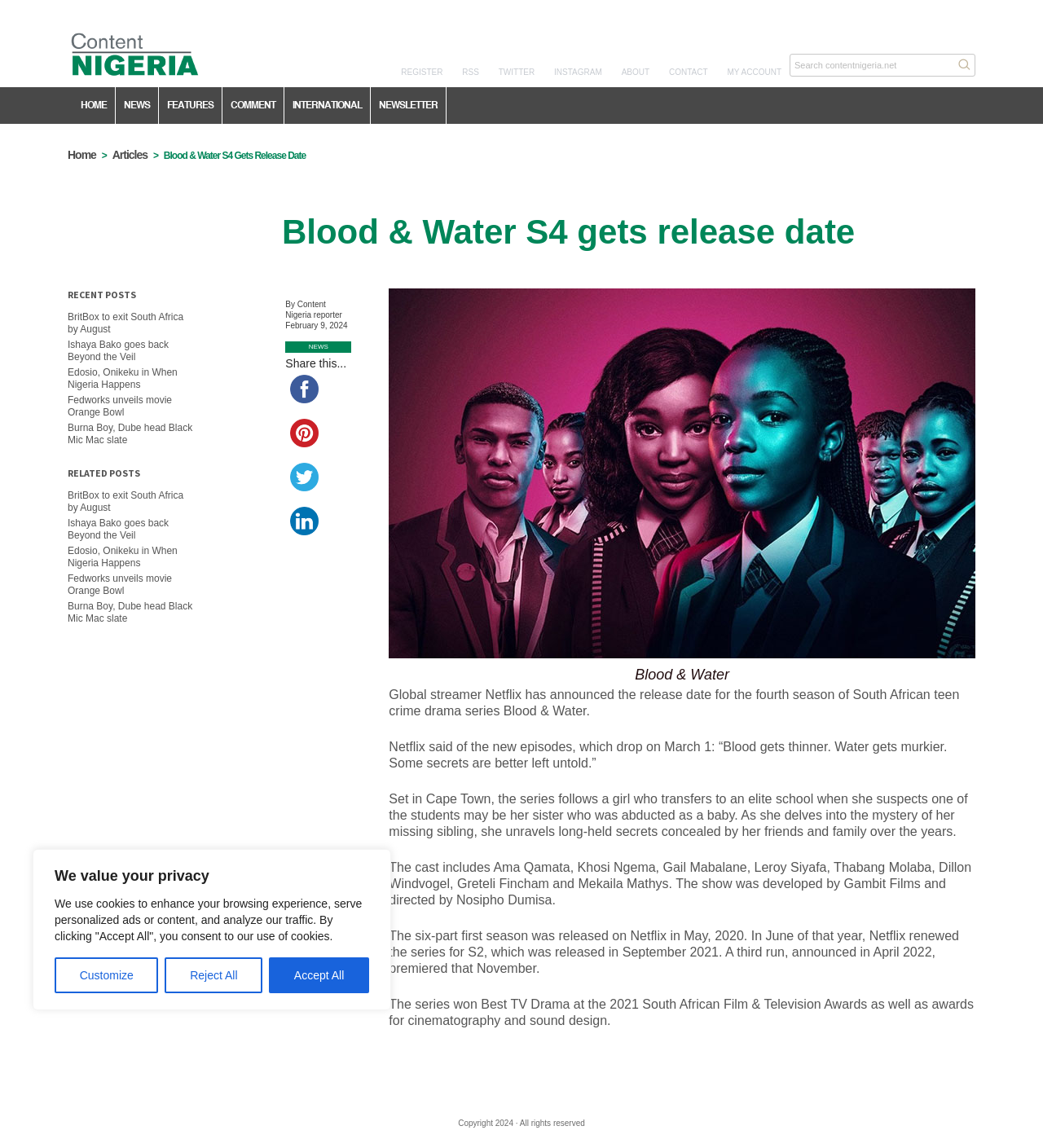Pinpoint the bounding box coordinates of the clickable element to carry out the following instruction: "Read about Blood & Water S4."

[0.157, 0.131, 0.293, 0.141]